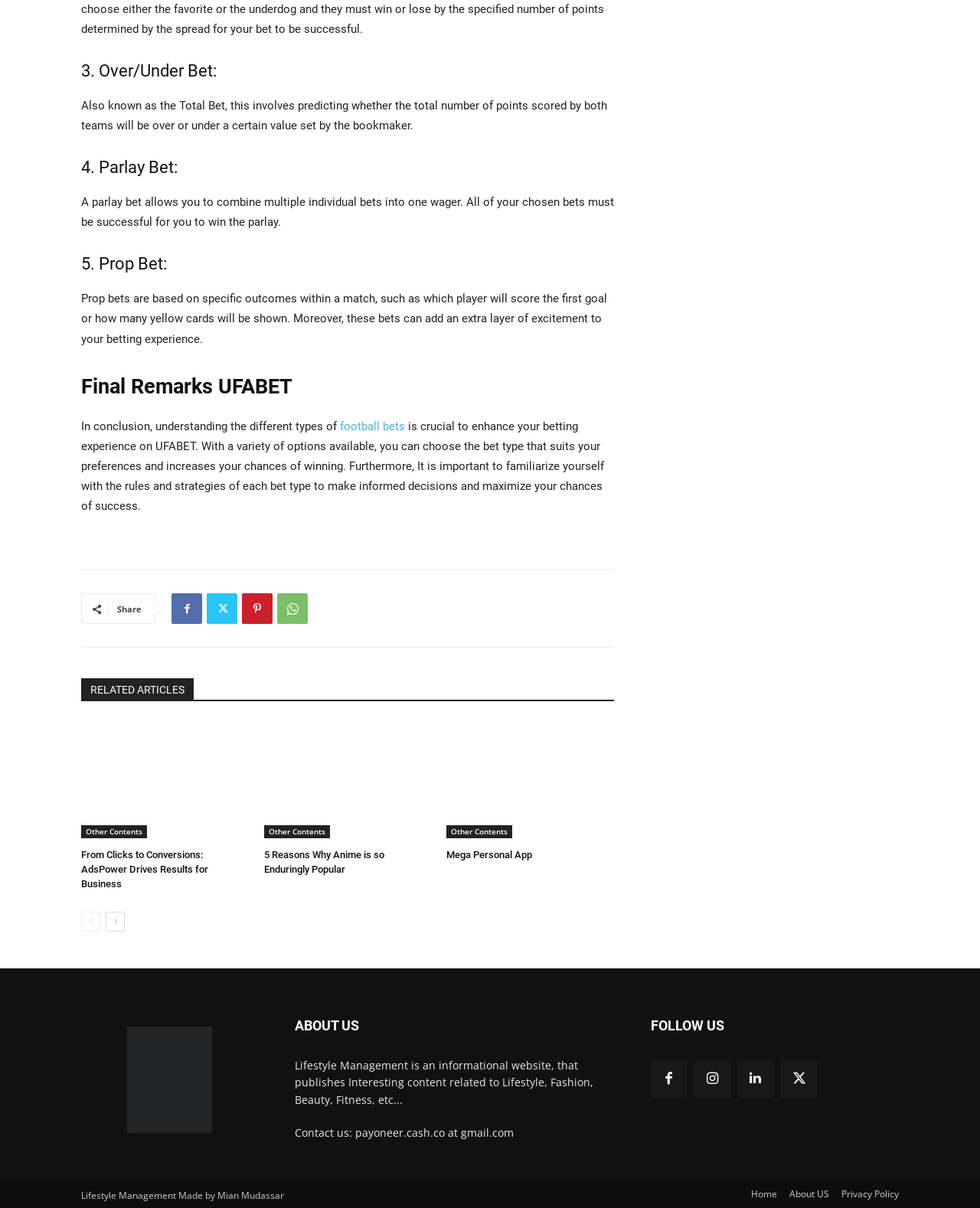How many related articles are listed?
Based on the visual information, provide a detailed and comprehensive answer.

The webpage lists three related articles, including 'From Clicks to Conversions: AdsPower Drives Results for Business', '5 Reasons Why Anime is so Enduringly Popular', and 'Mega Personal App', with links to each article.